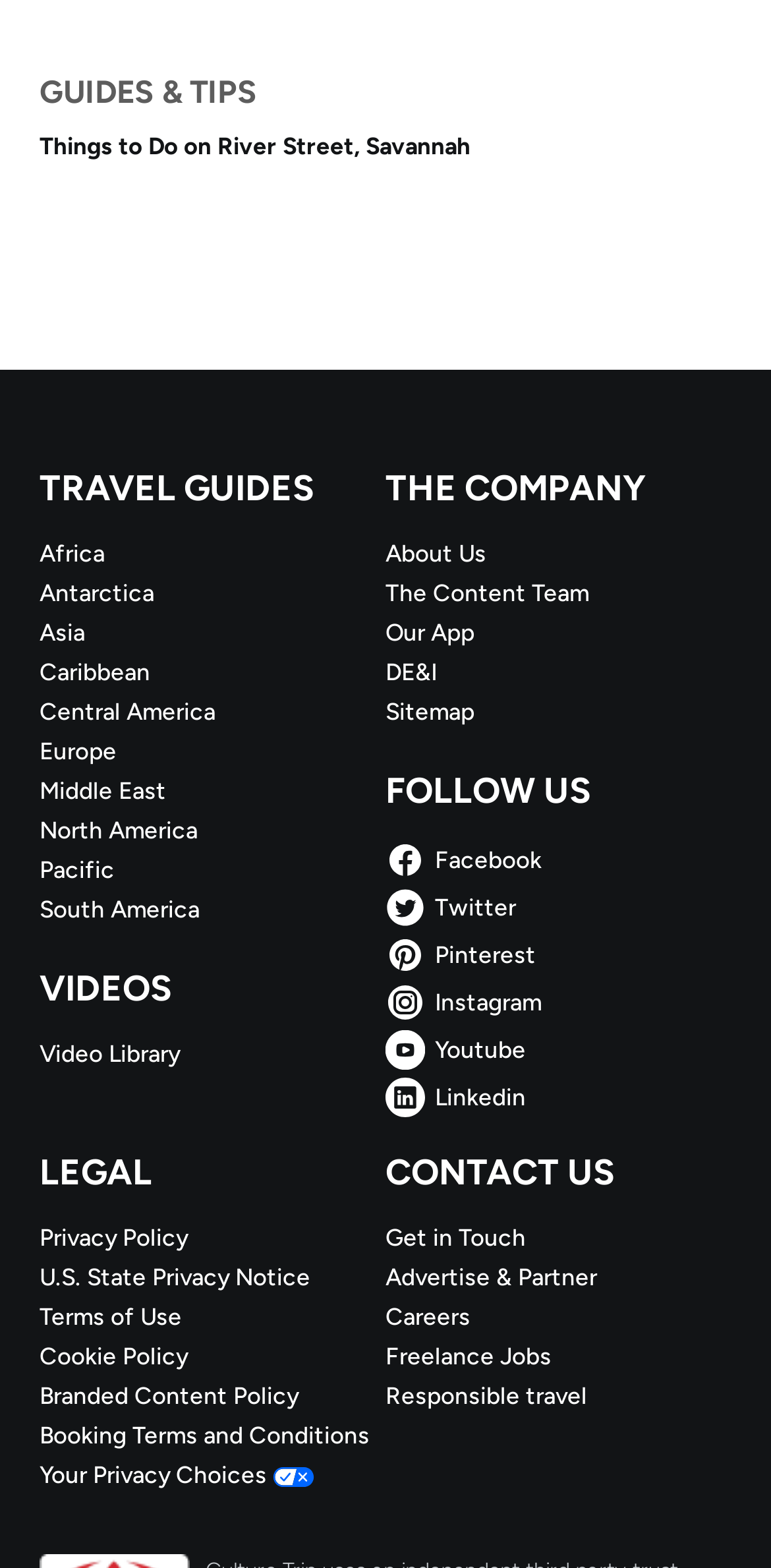Determine the bounding box of the UI component based on this description: "Blood". The bounding box coordinates should be four float values between 0 and 1, i.e., [left, top, right, bottom].

None